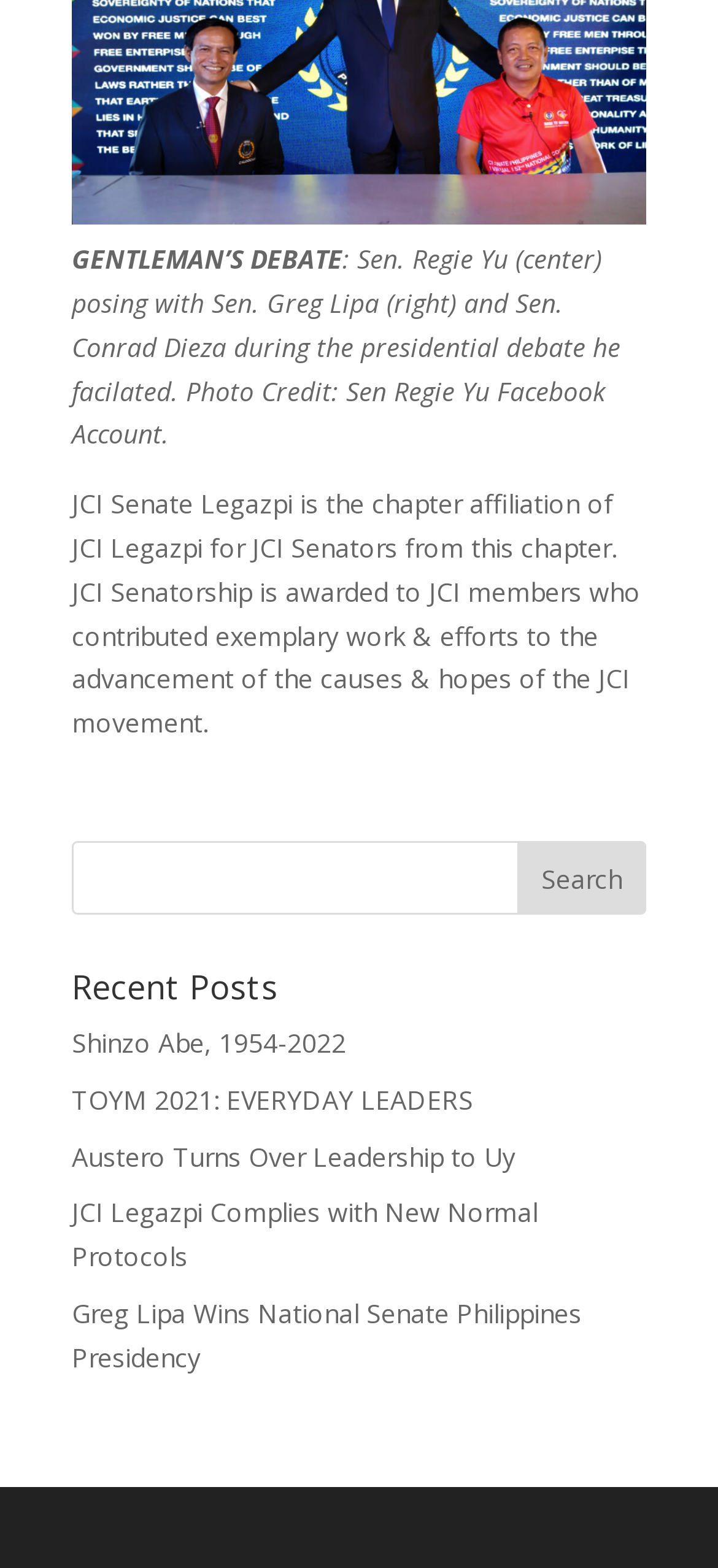What is the text above the search box?
Look at the image and respond with a single word or a short phrase.

GENTLEMAN’S DEBATE